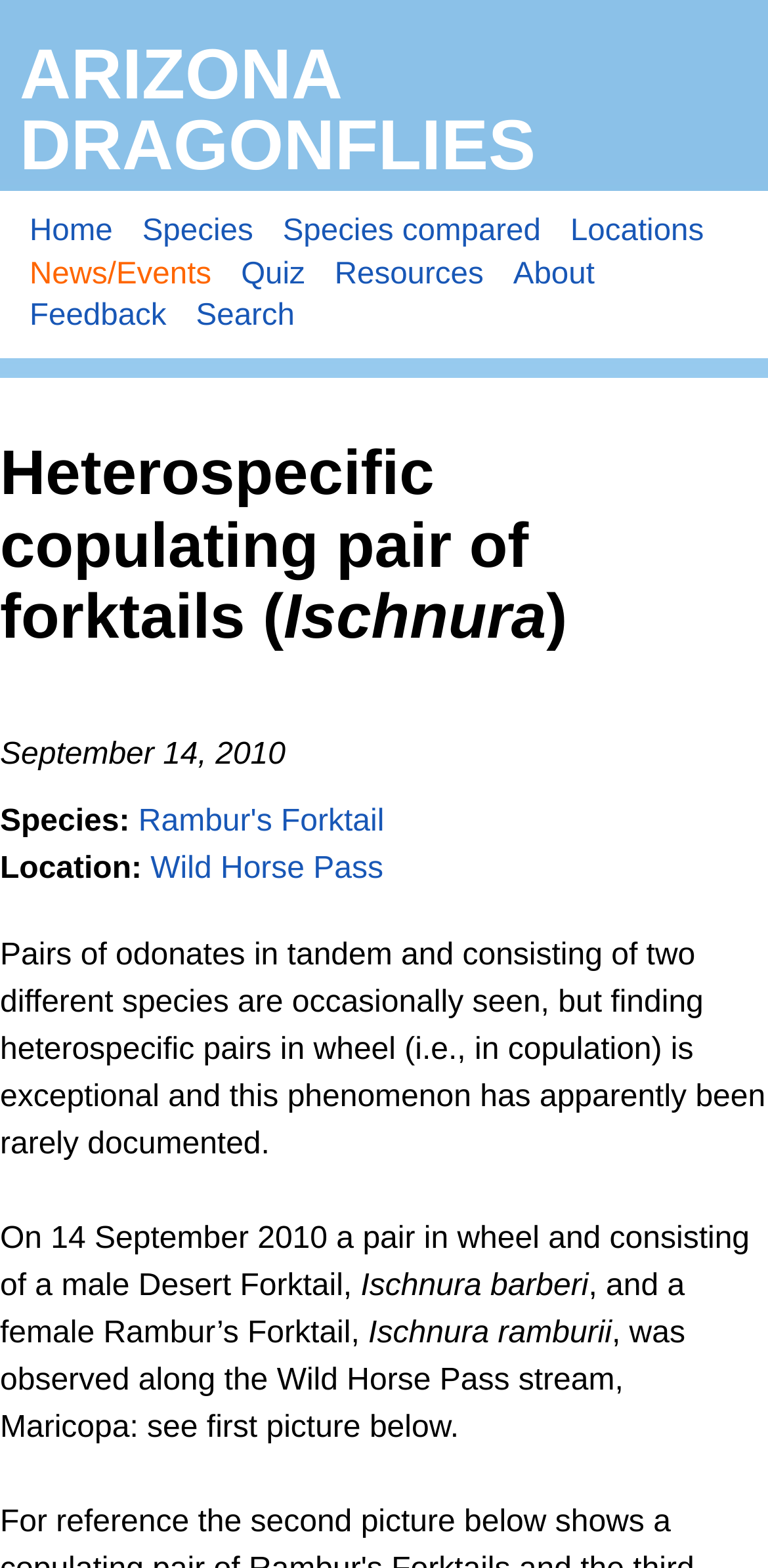Where was the heterospecific pair observed?
Please answer using one word or phrase, based on the screenshot.

Wild Horse Pass